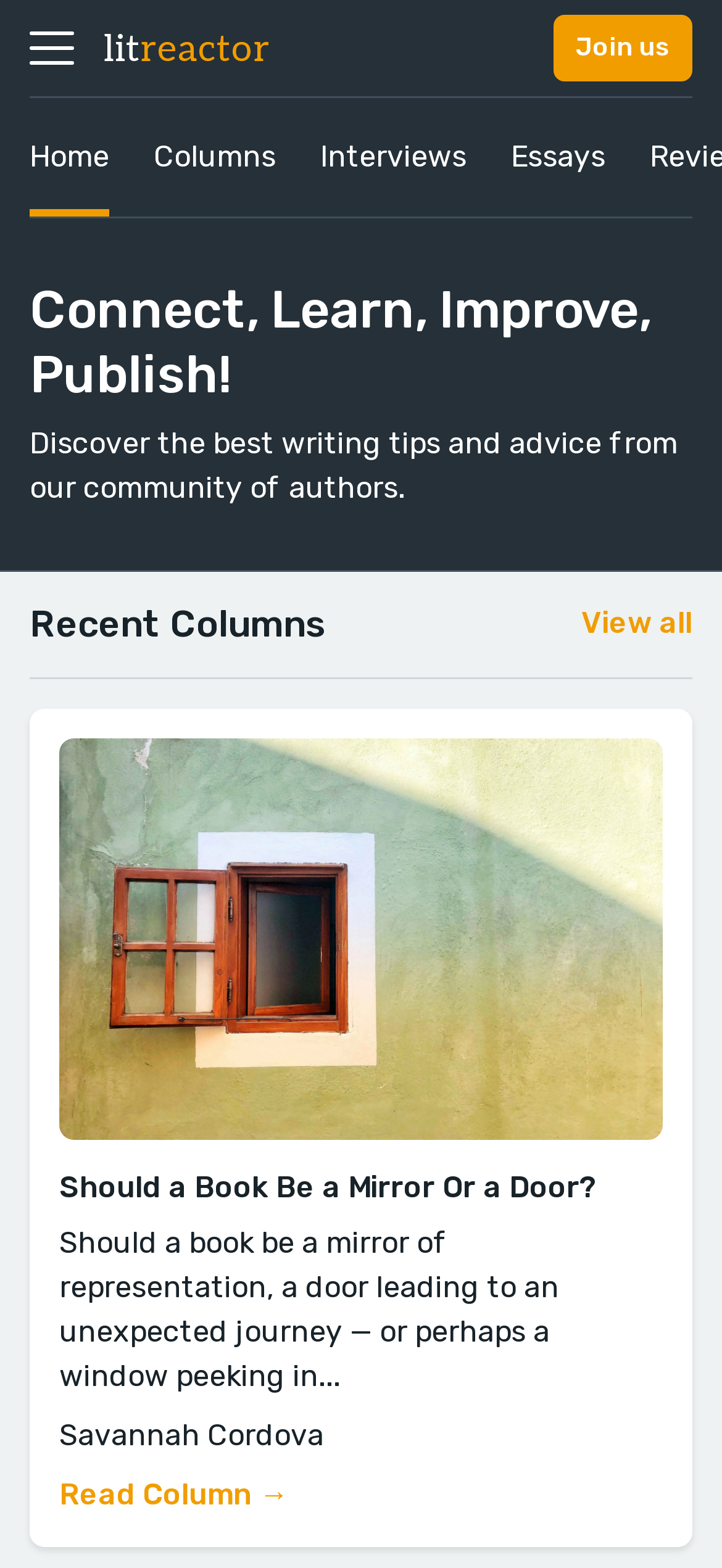Locate the bounding box coordinates of the element that should be clicked to execute the following instruction: "Click the 'Join us' button".

[0.767, 0.009, 0.959, 0.052]